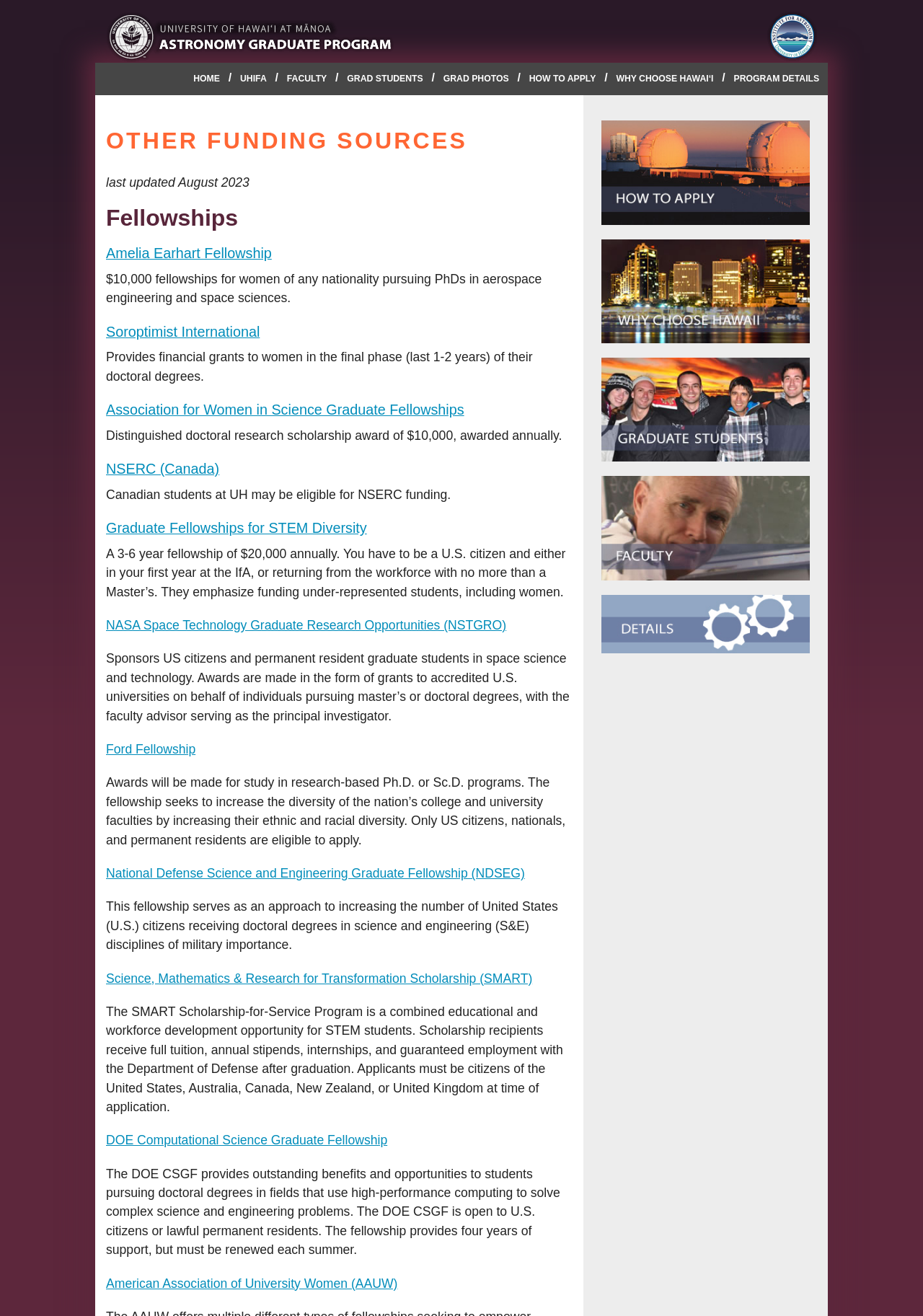What is the name of the last fellowship listed?
Answer briefly with a single word or phrase based on the image.

American Association of University Women (AAUW)